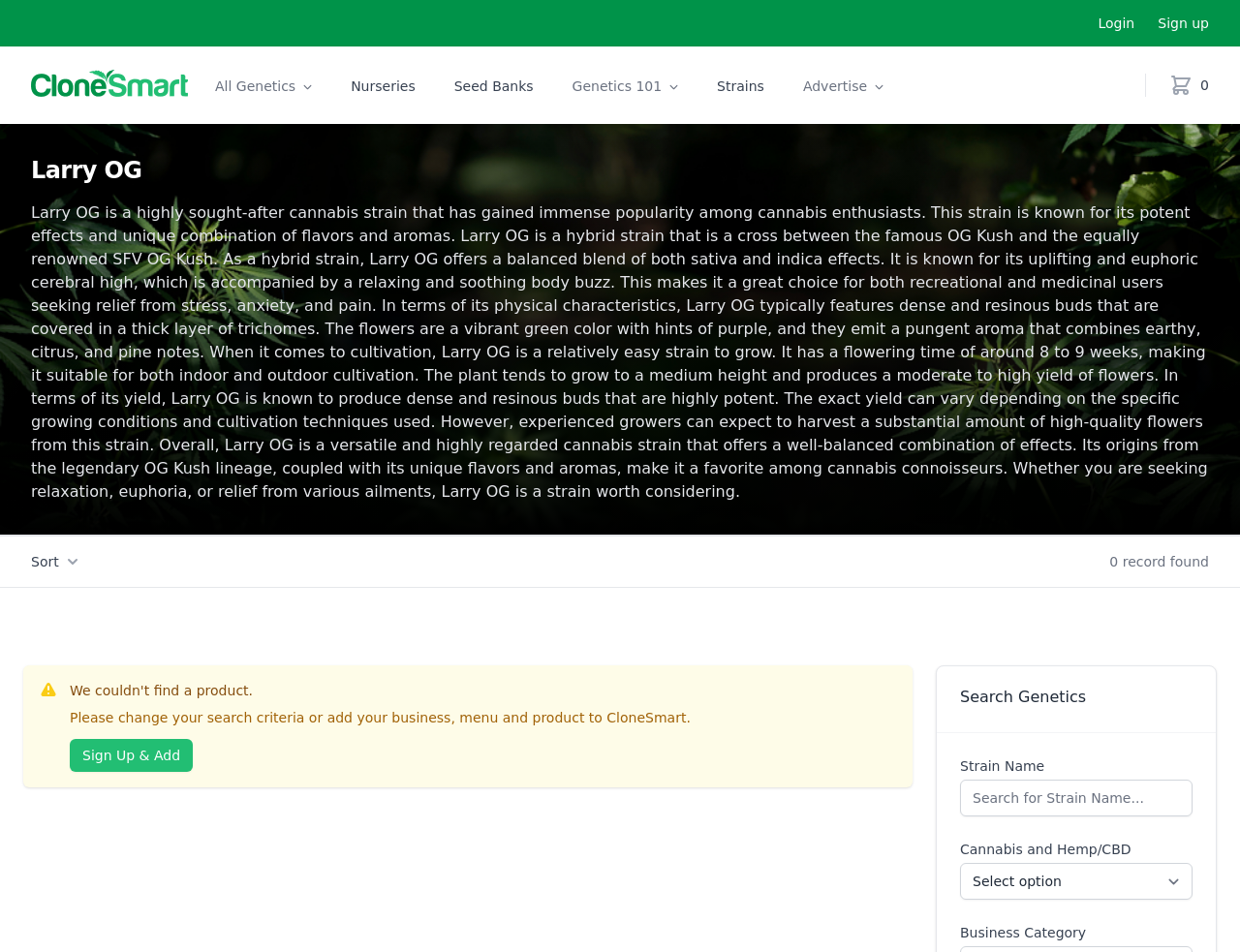Summarize the webpage comprehensively, mentioning all visible components.

The webpage is about Larry OG, a highly sought-after cannabis strain. At the top right corner, there are two links, "Login" and "Sign up", followed by a navigation menu with several links, including "CloneSmart", "Nurseries", "Seed Banks", "Strains", and "Genetics 101". Below the navigation menu, there is a heading "Larry OG" in a prominent font.

The main content of the webpage is a detailed description of the Larry OG strain, which covers its effects, flavors, aromas, physical characteristics, cultivation, and yield. The text is divided into several paragraphs, providing a comprehensive overview of the strain.

On the right side of the webpage, there is a section with a button "Sort" and a message "0 record found". Below this section, there is a heading "We couldn't find a product" and a message suggesting to change the search criteria or add a business, menu, and product to CloneSmart. There is also a link "Sign Up & Add" and a heading "Search Genetics".

Further down, there is a search form with two comboboxes, one for "Strain Name" and another for "Cannabis and Hemp/CBD", and a label "Business Category". The search form is located at the bottom right corner of the webpage.

Throughout the webpage, there are several images, including the CloneSmart logo, and some icons next to the links and buttons. The overall layout is organized, with clear headings and concise text, making it easy to navigate and find information about the Larry OG strain.